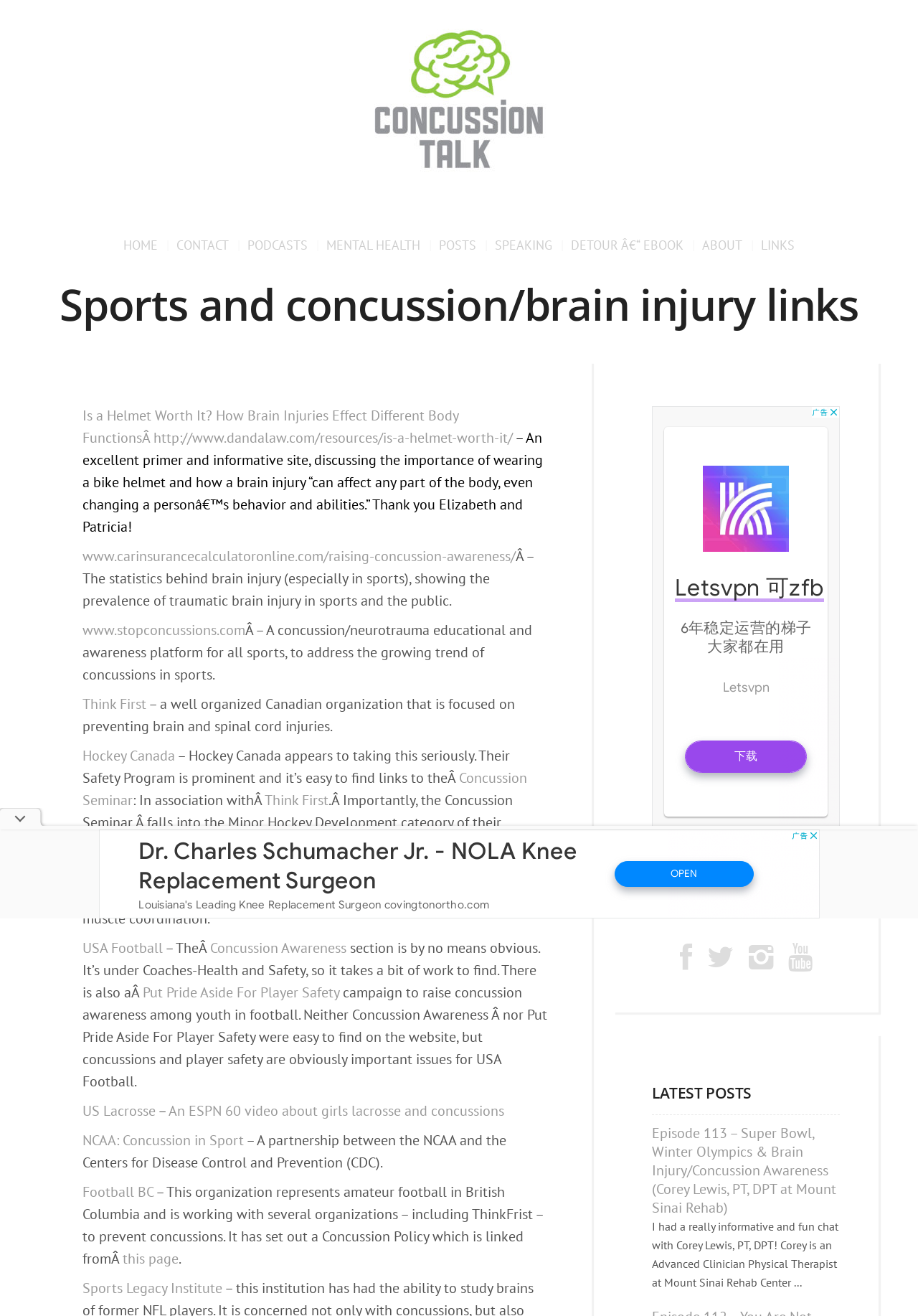Determine the bounding box coordinates for the clickable element to execute this instruction: "Read about Is a Helmet Worth It?". Provide the coordinates as four float numbers between 0 and 1, i.e., [left, top, right, bottom].

[0.09, 0.309, 0.559, 0.34]